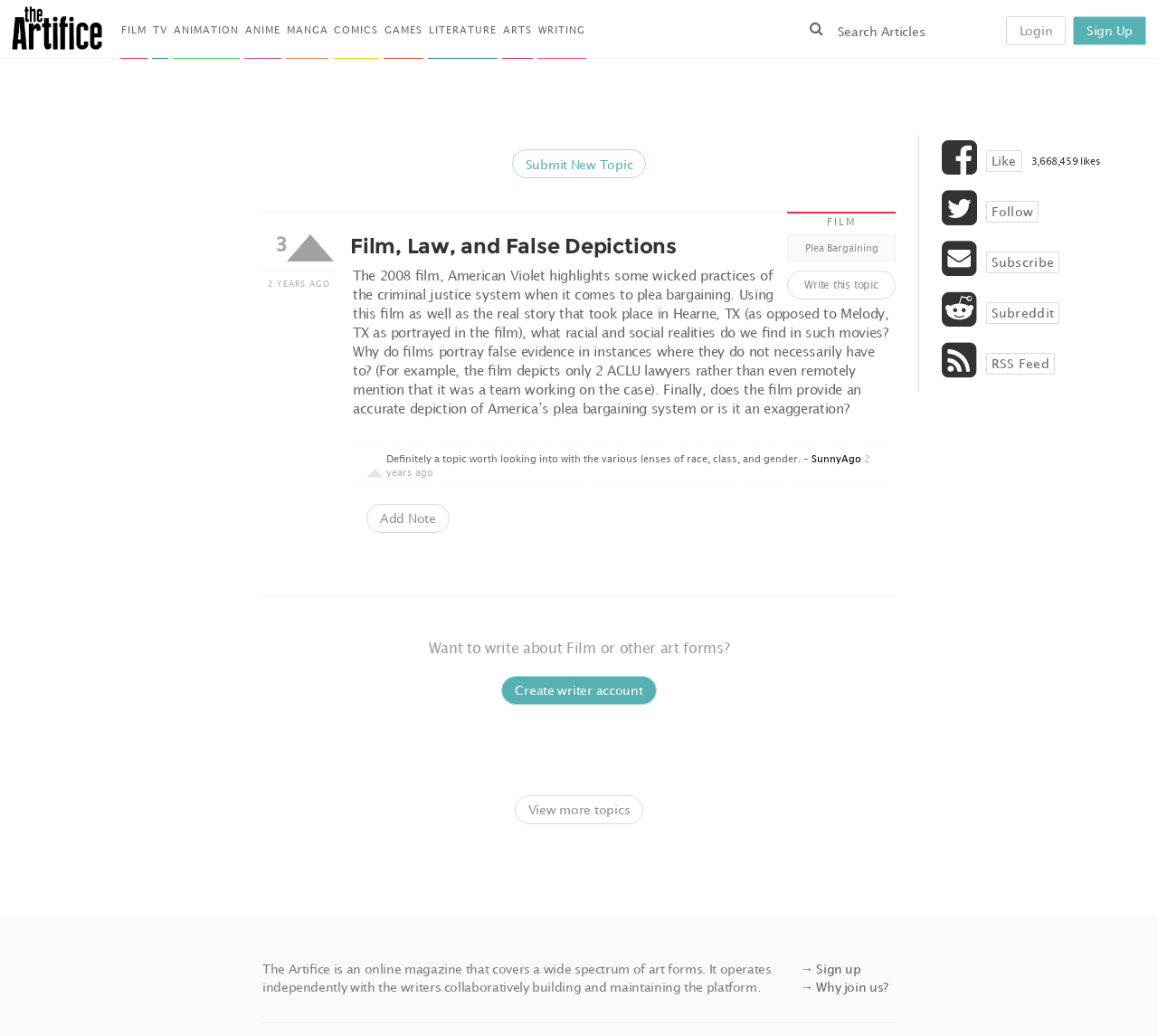Please give a short response to the question using one word or a phrase:
How many years ago was the topic 'Film, Law, and False Depictions' posted?

2 years